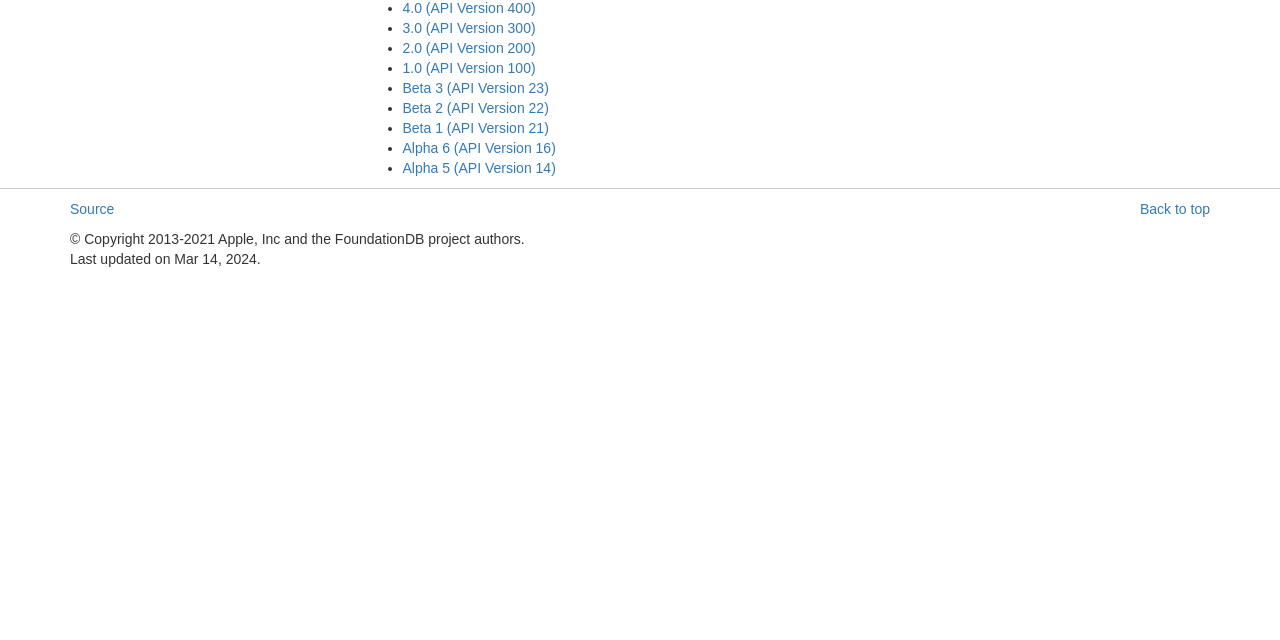Using the provided element description, identify the bounding box coordinates as (top-left x, top-left y, bottom-right x, bottom-right y). Ensure all values are between 0 and 1. Description: alt="Clear Aligners In Okoee Fl"

None